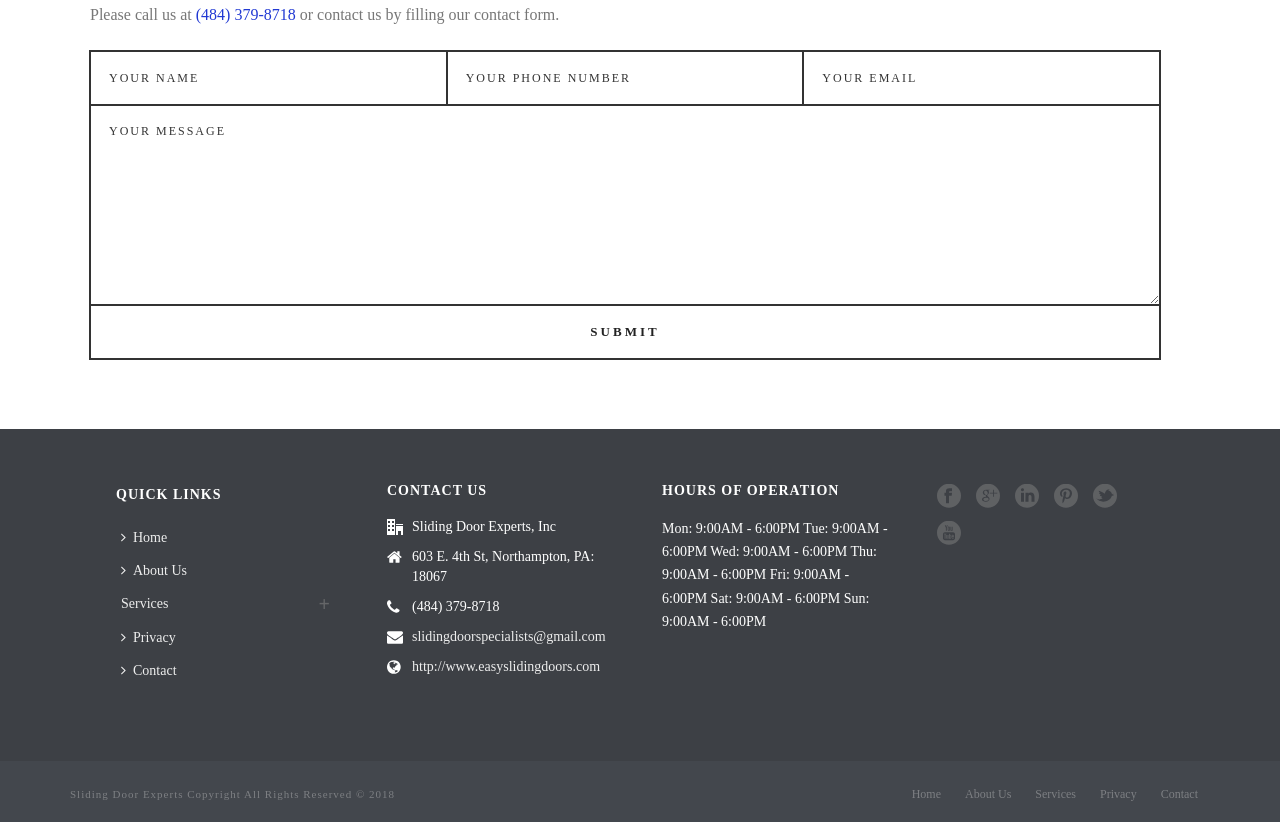Please provide the bounding box coordinates for the element that needs to be clicked to perform the following instruction: "Follow on Facebook". The coordinates should be given as four float numbers between 0 and 1, i.e., [left, top, right, bottom].

[0.732, 0.589, 0.751, 0.621]